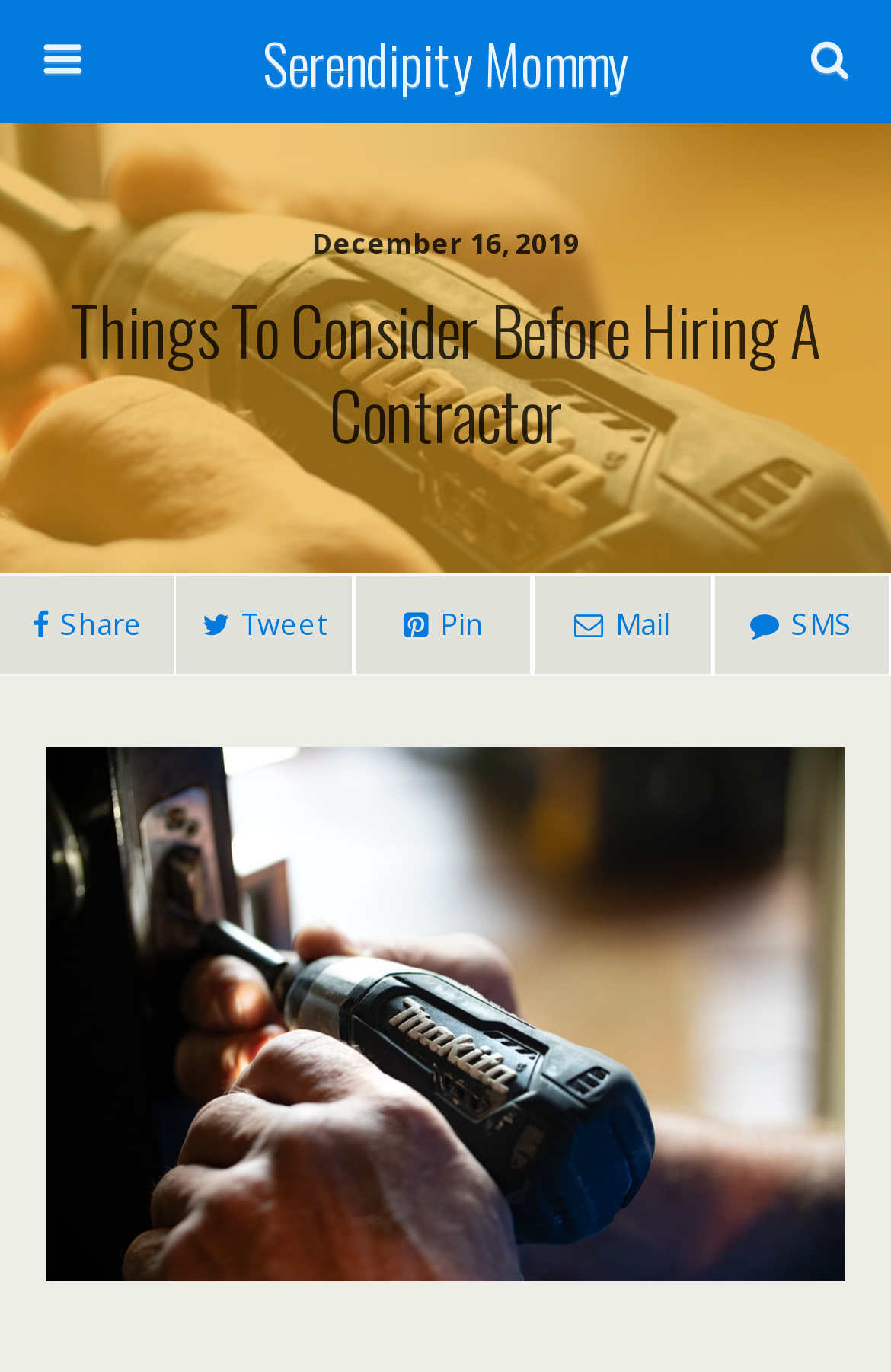What is the name of the website?
Please provide a comprehensive and detailed answer to the question.

I found the name of the website by looking at the link element at the top that says 'Serendipity Mommy', which is likely the name of the website.